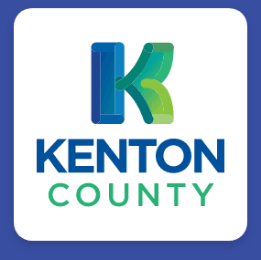Please respond to the question using a single word or phrase:
What shape is the border of the logo?

Rounded blue